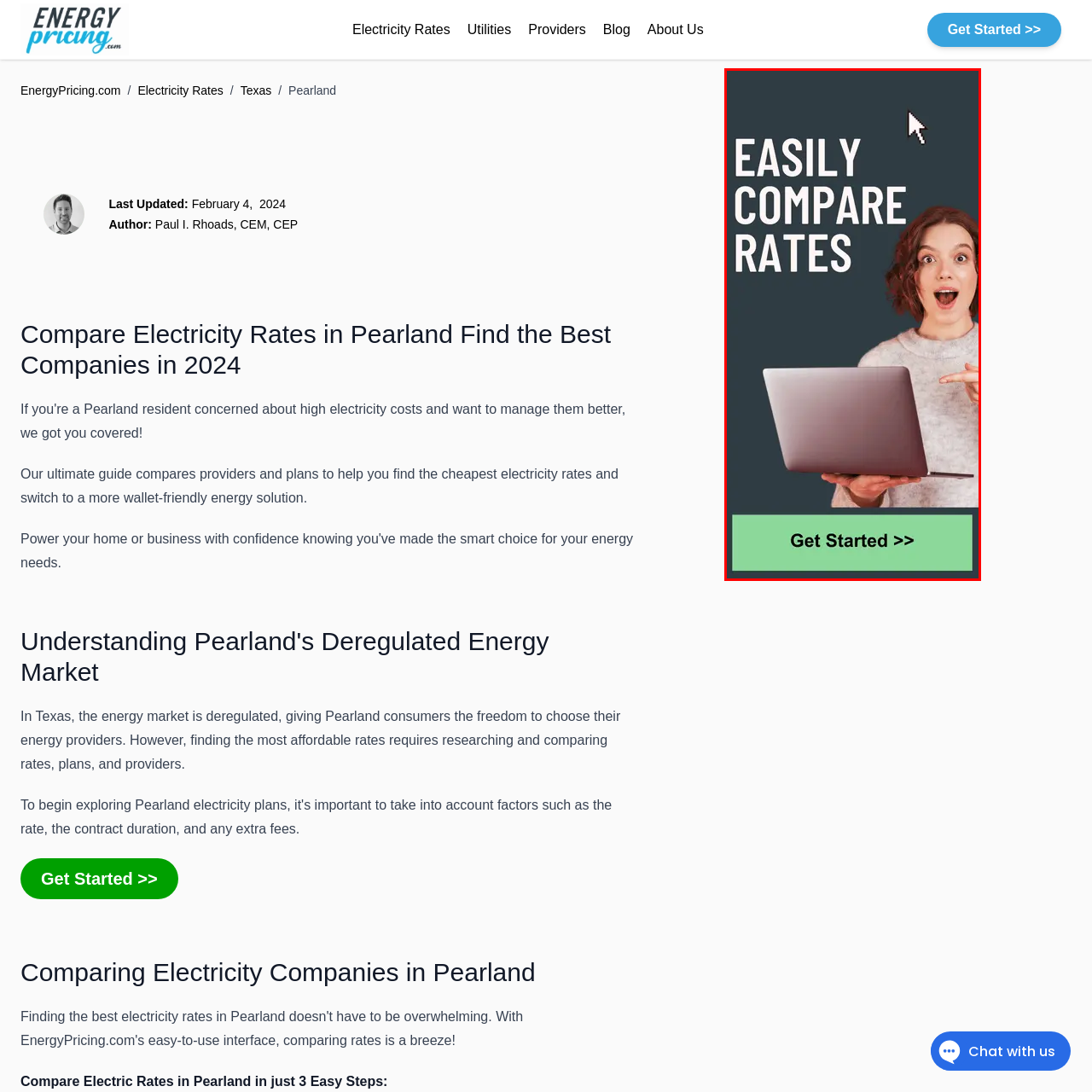Inspect the area enclosed by the red box and reply to the question using only one word or a short phrase: 
What is the text on the green button?

Get Started >>